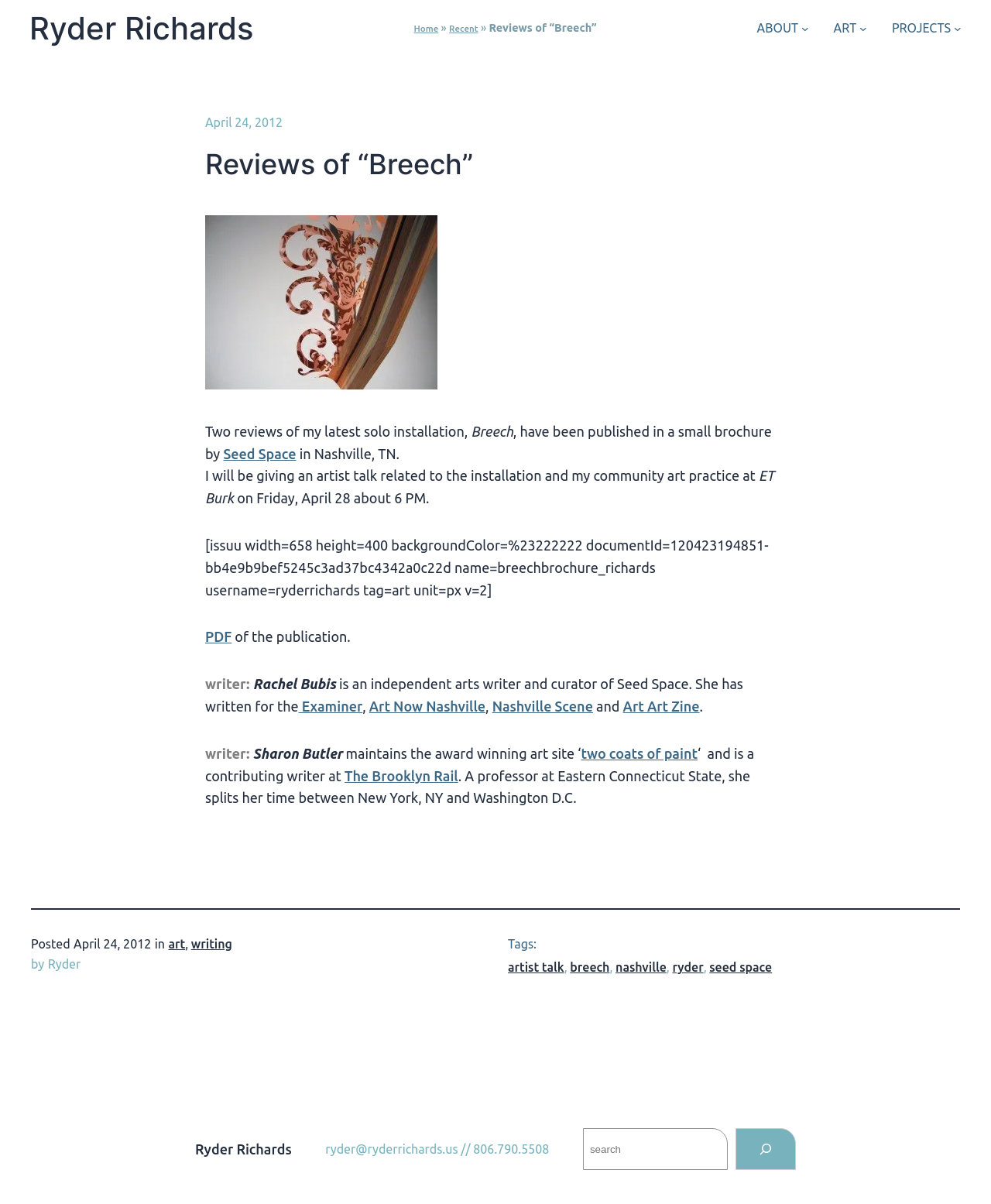Generate the text content of the main heading of the webpage.

Reviews of “Breech”